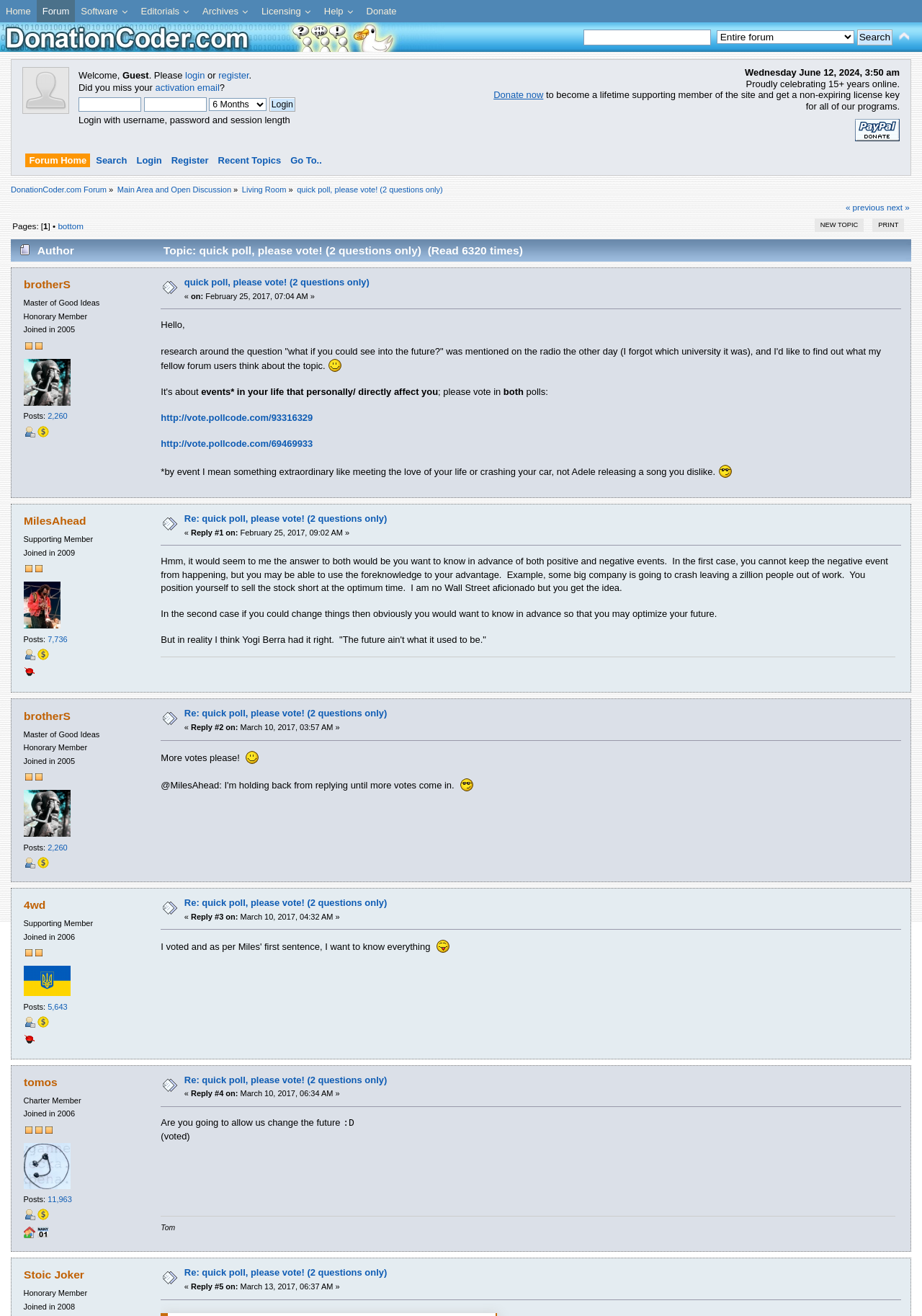Pinpoint the bounding box coordinates of the area that should be clicked to complete the following instruction: "Go to the 'Forum Home'". The coordinates must be given as four float numbers between 0 and 1, i.e., [left, top, right, bottom].

[0.032, 0.117, 0.098, 0.129]